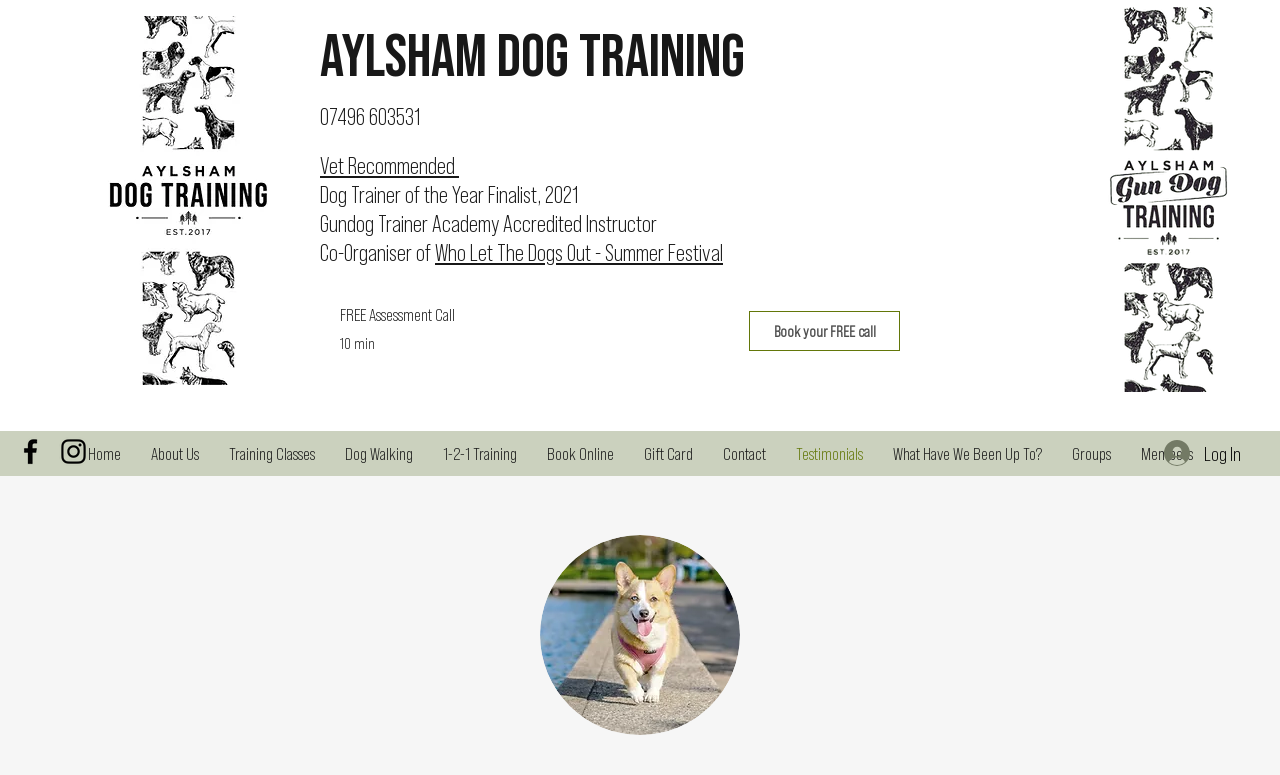Determine the bounding box coordinates for the clickable element to execute this instruction: "Visit the 'Home' page". Provide the coordinates as four float numbers between 0 and 1, i.e., [left, top, right, bottom].

[0.057, 0.561, 0.106, 0.608]